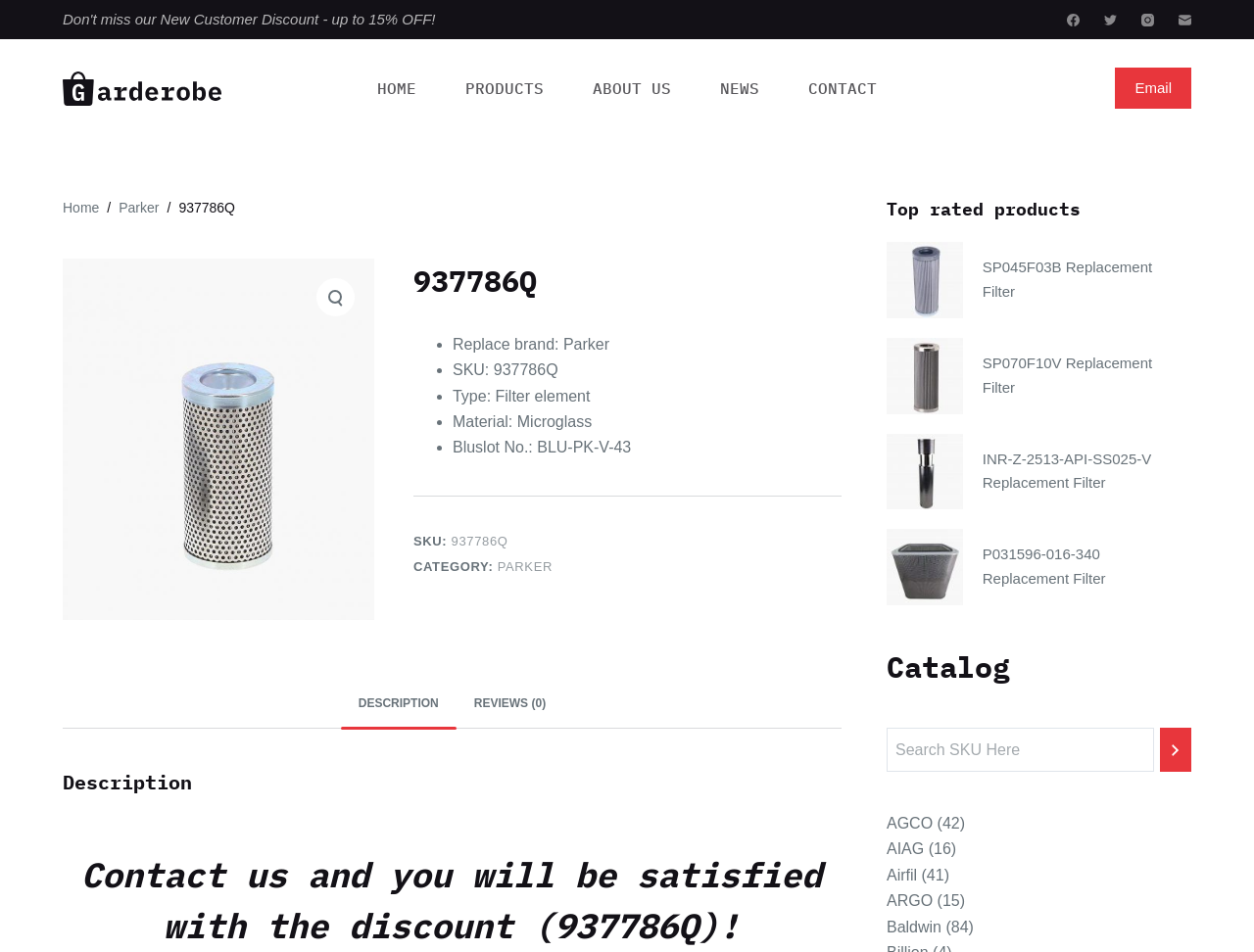What is the purpose of the search bar?
Based on the screenshot, give a detailed explanation to answer the question.

The search bar is located at the bottom of the webpage and allows users to search for products by typing in keywords or product names.